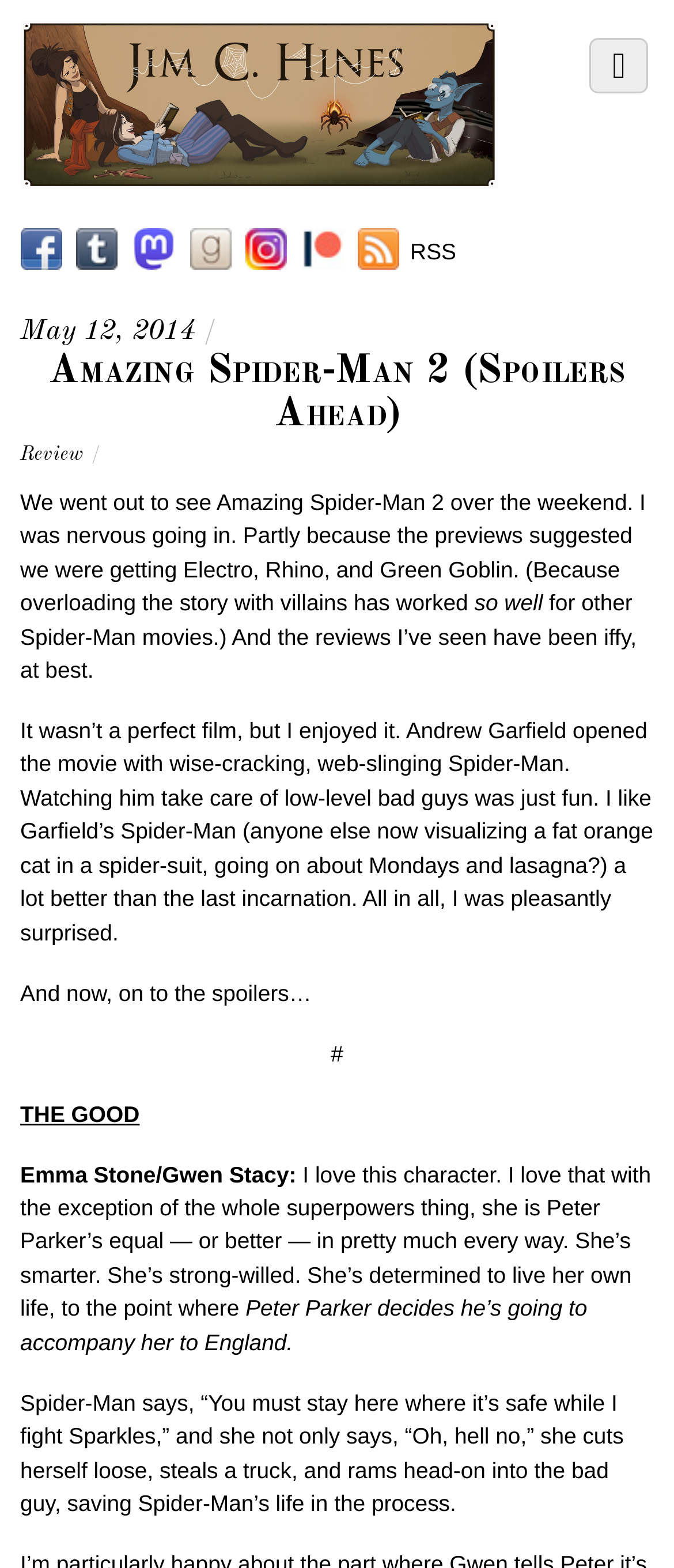What is the name of the movie being reviewed?
Carefully examine the image and provide a detailed answer to the question.

I found the name of the movie by looking at the heading element, which contains the text 'Amazing Spider-Man 2 (Spoilers Ahead)'.